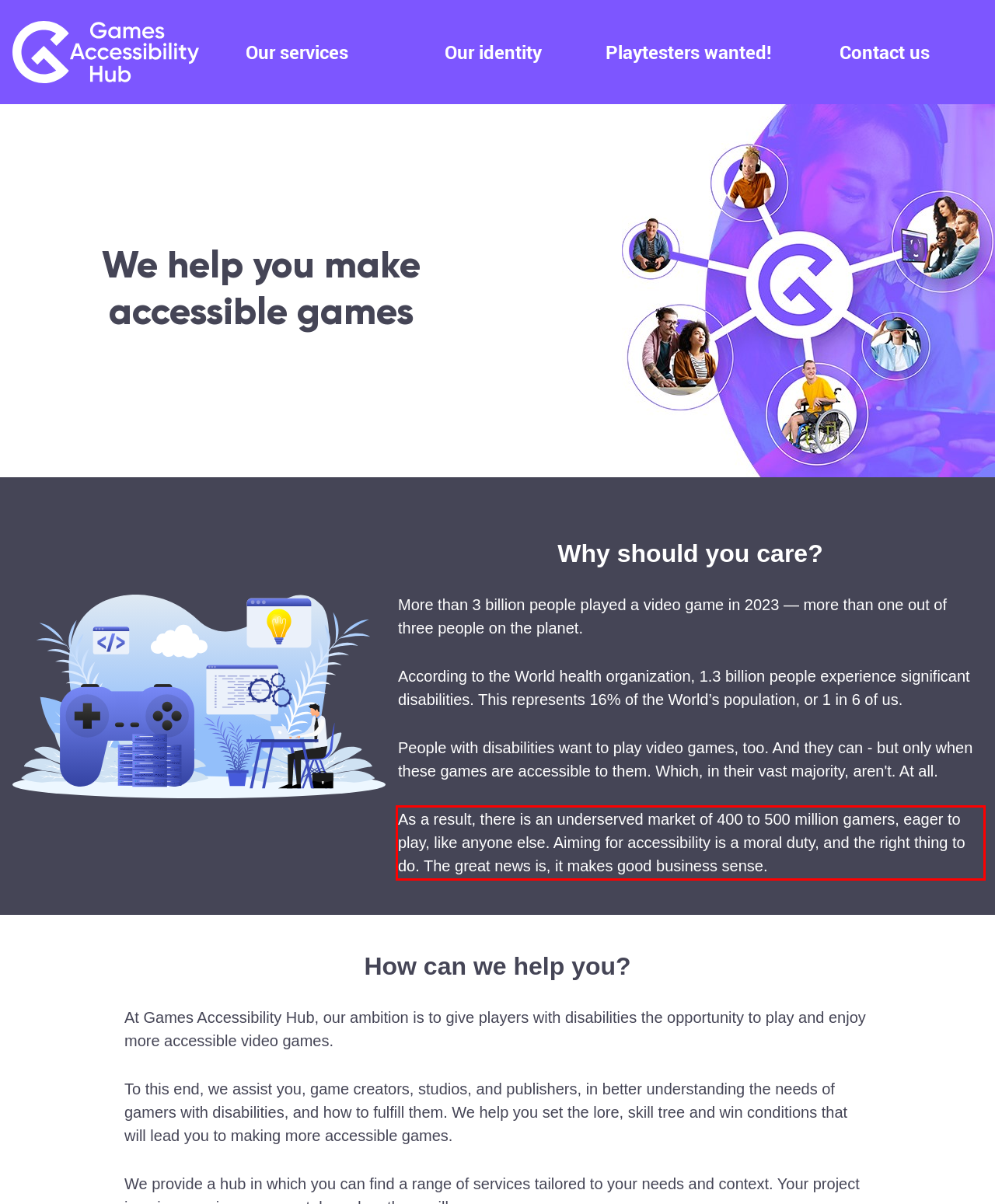The screenshot provided shows a webpage with a red bounding box. Apply OCR to the text within this red bounding box and provide the extracted content.

As a result, there is an underserved market of 400 to 500 million gamers, eager to play, like anyone else. Aiming for accessibility is a moral duty, and the right thing to do. The great news is, it makes good business sense.